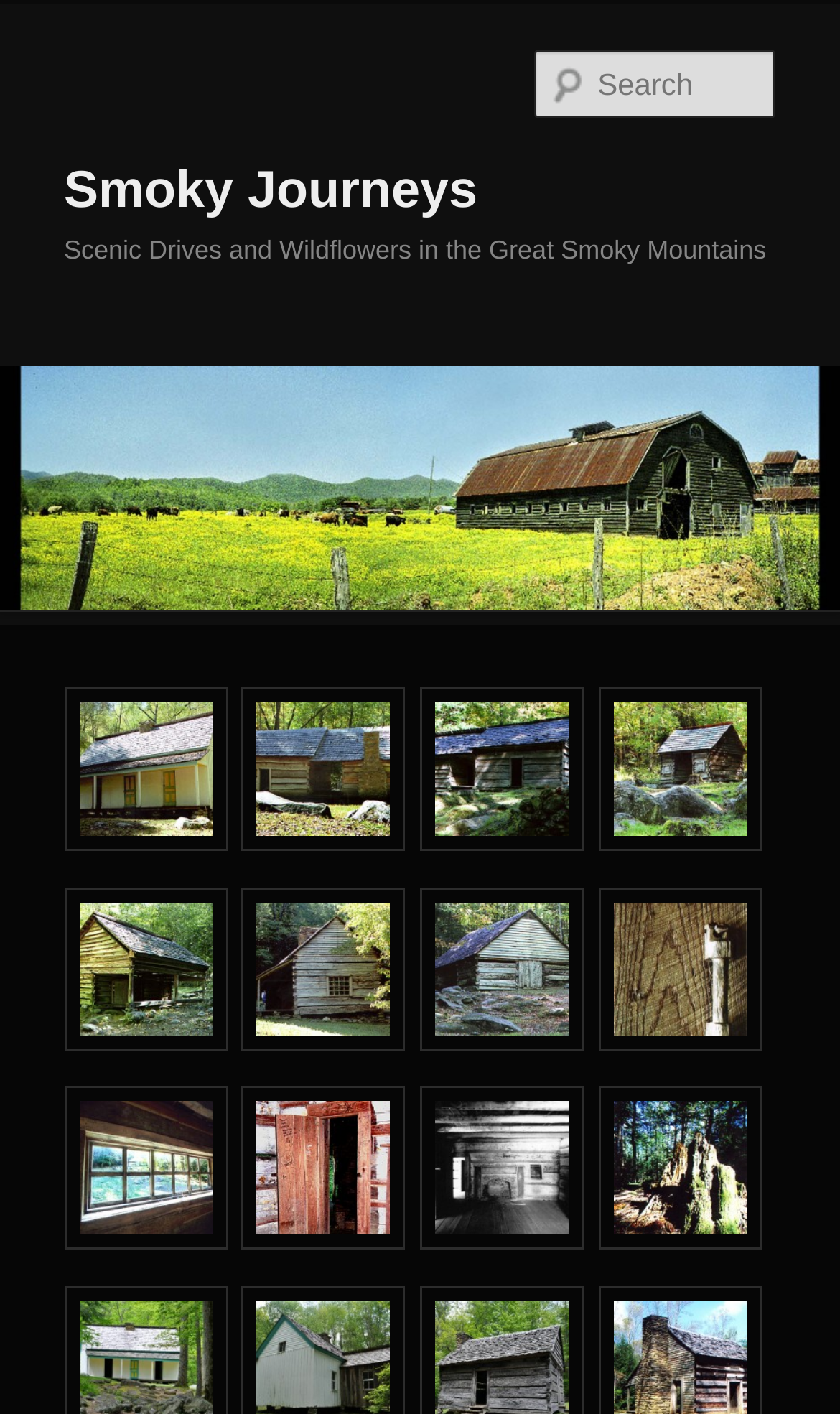What is the theme of the webpage?
Using the image, provide a concise answer in one word or a short phrase.

Great Smoky Mountains